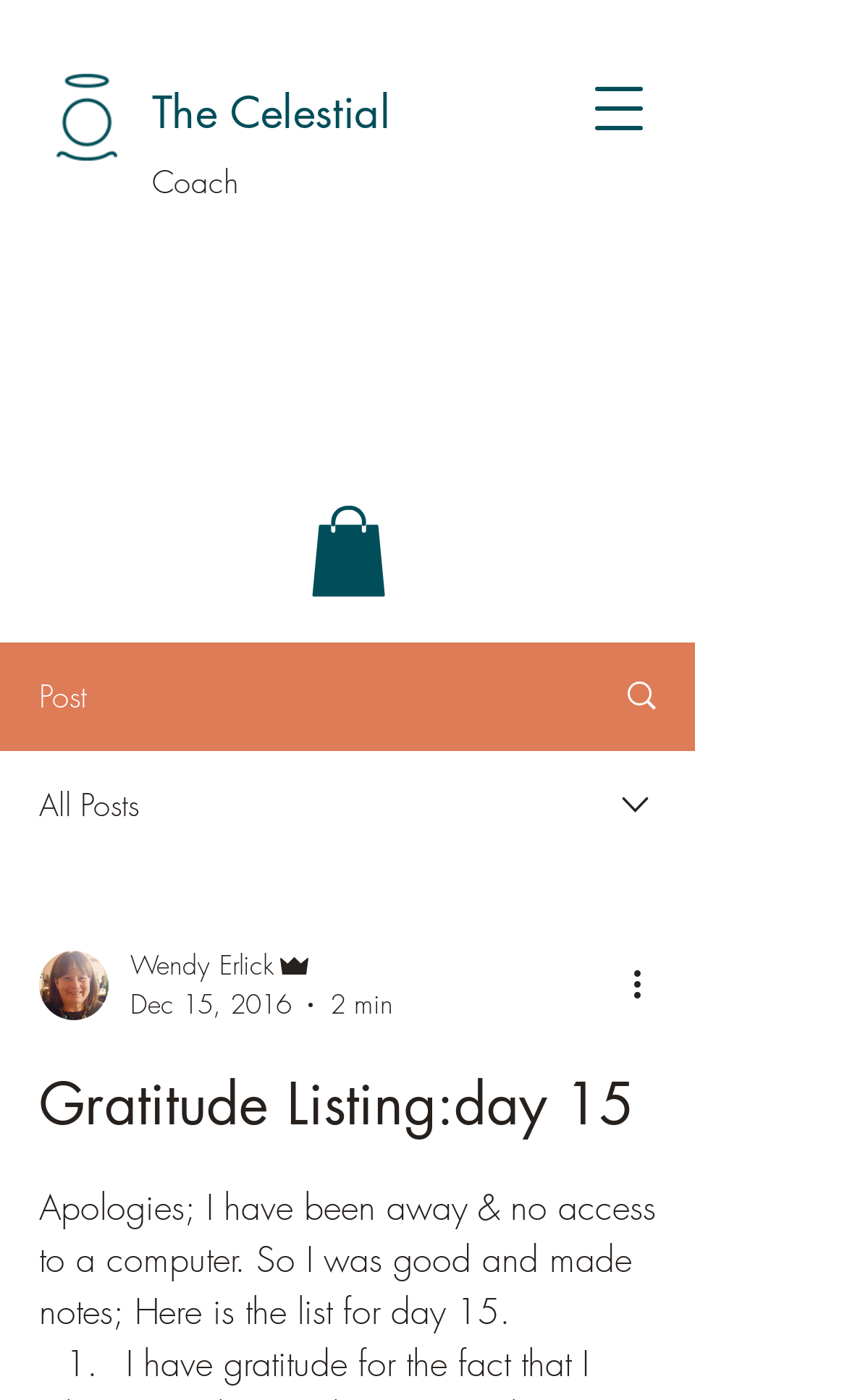Please determine the bounding box coordinates of the clickable area required to carry out the following instruction: "Click More actions". The coordinates must be four float numbers between 0 and 1, represented as [left, top, right, bottom].

[0.738, 0.685, 0.8, 0.722]